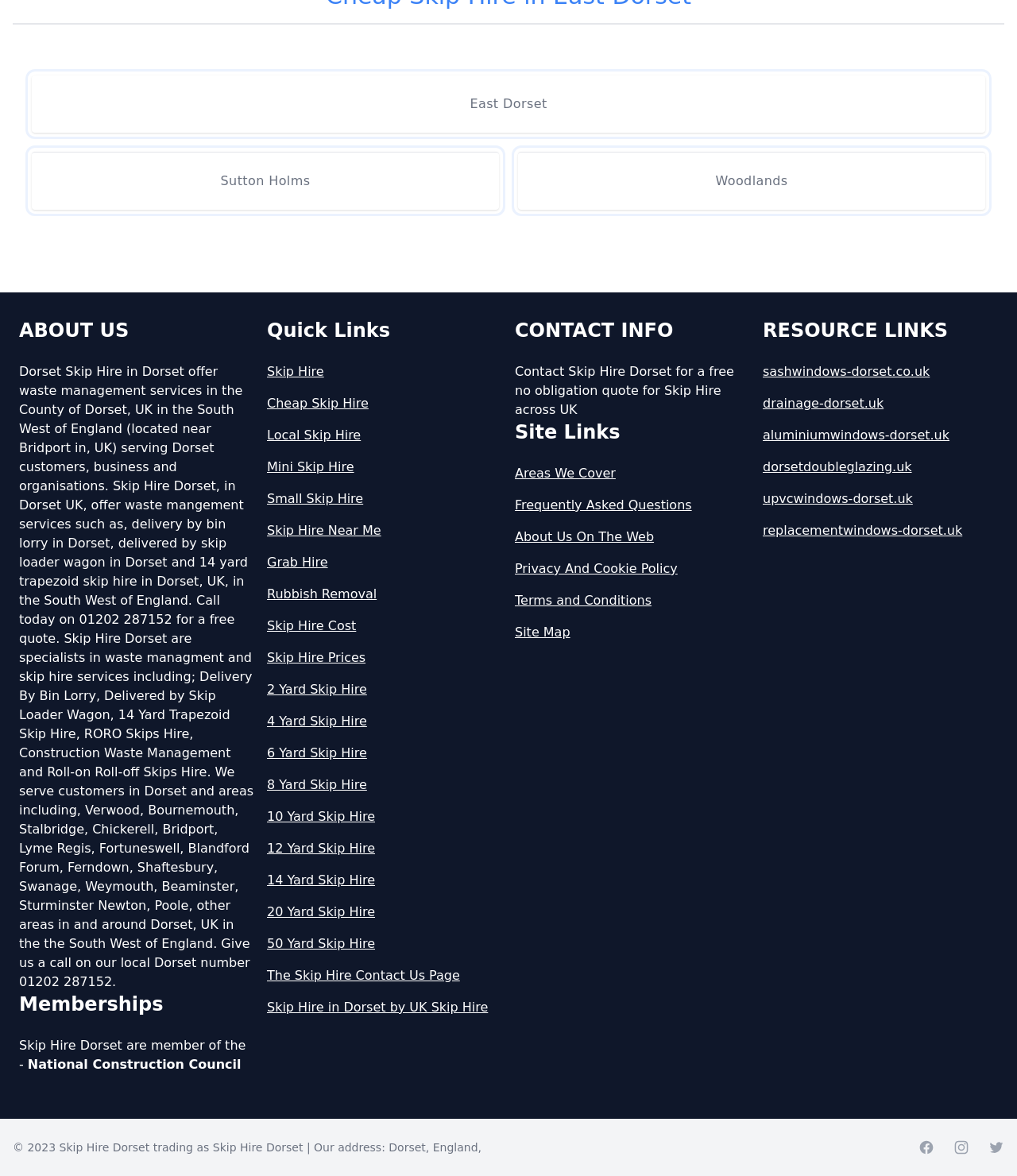Please reply with a single word or brief phrase to the question: 
What is the phone number for a free quote?

01202 287152